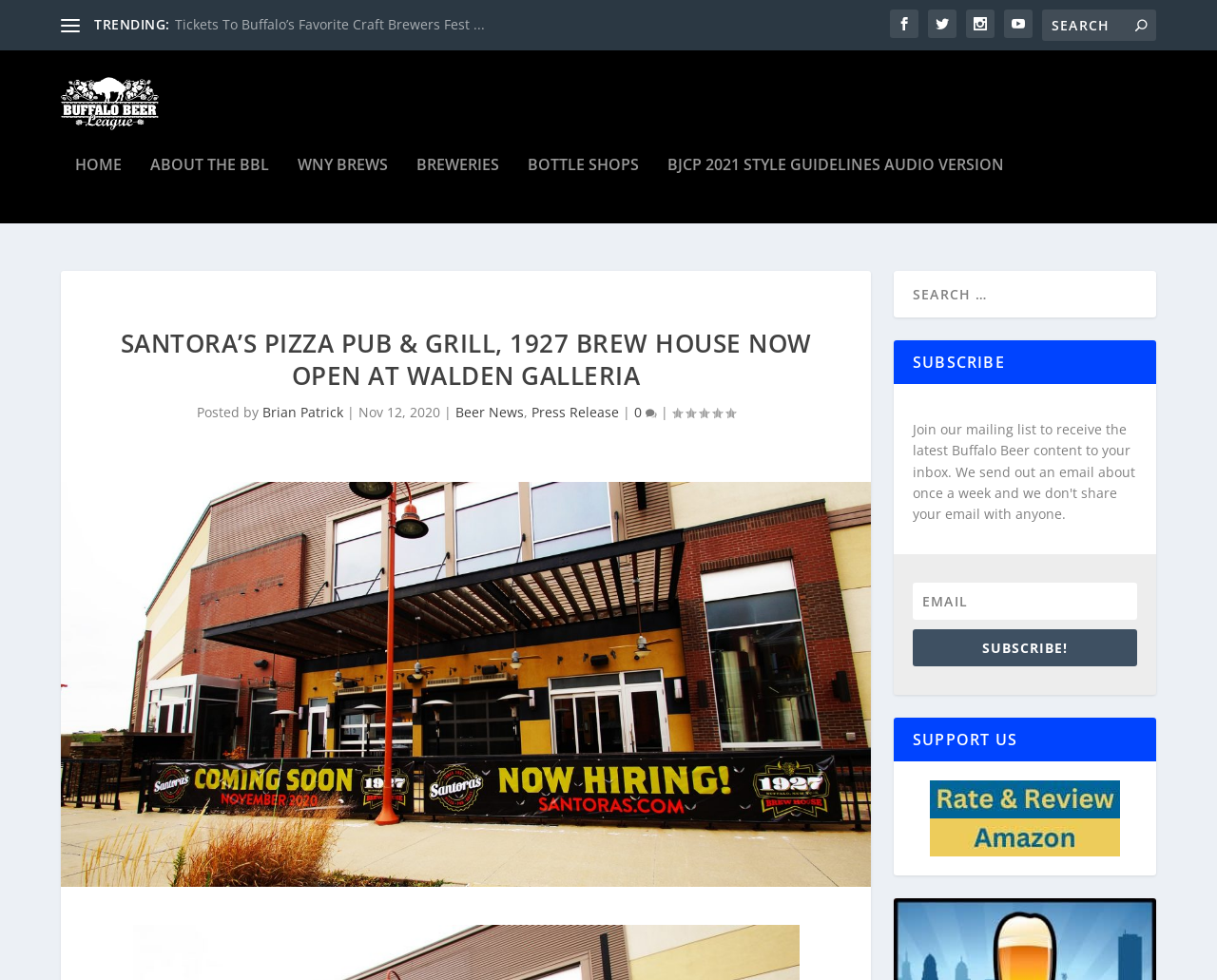Describe all the visual and textual components of the webpage comprehensively.

The webpage is about Santora's Pizza Pub & Grill, 1927 Brew House, which has opened its third restaurant location at Walden Galleria. The page has a sports bar atmosphere and features live entertainment.

At the top, there is a navigation menu with links to "HOME", "ABOUT THE BBL", "WNY BREWS", "BREWERIES", "BOTTLE SHOPS", and "BJCP 2021 STYLE GUIDELINES AUDIO VERSION". Below the navigation menu, there is a large heading that announces the opening of Santora's Pizza Pub & Grill, 1927 Brew House at Walden Galleria.

To the left of the heading, there is an image of the Buffalo Beer League logo. Below the heading, there is a paragraph of text that provides more information about the opening, including the date and author of the post. The text is accompanied by links to "Beer News" and "Press Release".

On the right side of the page, there are several social media links, including Facebook, Twitter, Instagram, and YouTube. Below these links, there is a search bar with a search button. Further down, there is a section to subscribe to a newsletter, where users can enter their email address and click the "SUBSCRIBE!" button.

At the bottom of the page, there is a section titled "SUPPORT US" with links to Patreon and other ways to support the Buffalo Beer League. There is also a large image of Santora's Pizza Pub & Grill, 1927 Brew House Now Open at Walden Galleria, which takes up most of the bottom half of the page.